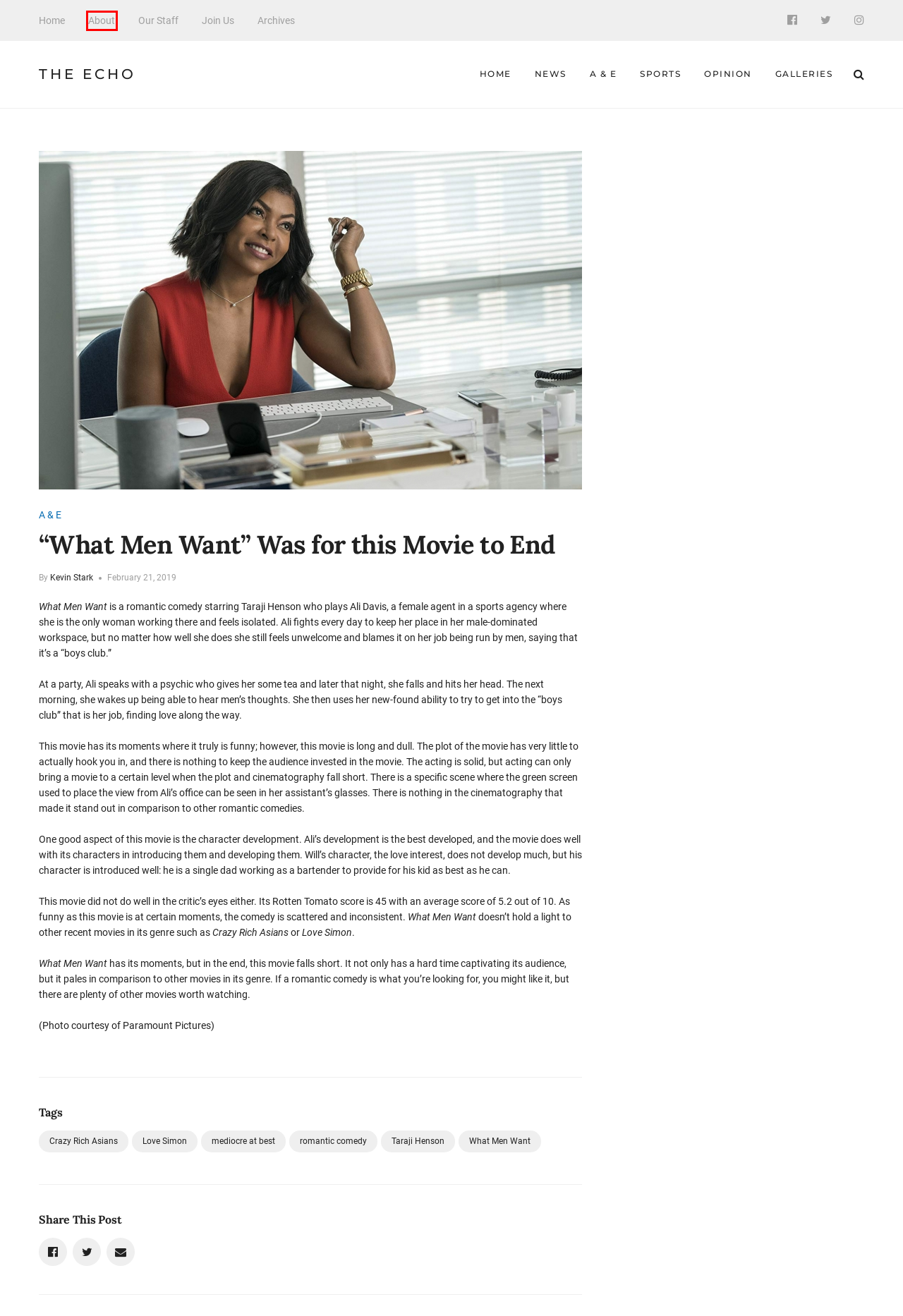Look at the screenshot of a webpage where a red bounding box surrounds a UI element. Your task is to select the best-matching webpage description for the new webpage after you click the element within the bounding box. The available options are:
A. About The Echo – The Echo
B. Galleries – The Echo
C. Our Staff – The Echo
D. Love Simon – The Echo
E. Sports – The Echo
F. Archives – The Echo
G. What Men Want – The Echo
H. News – The Echo

A